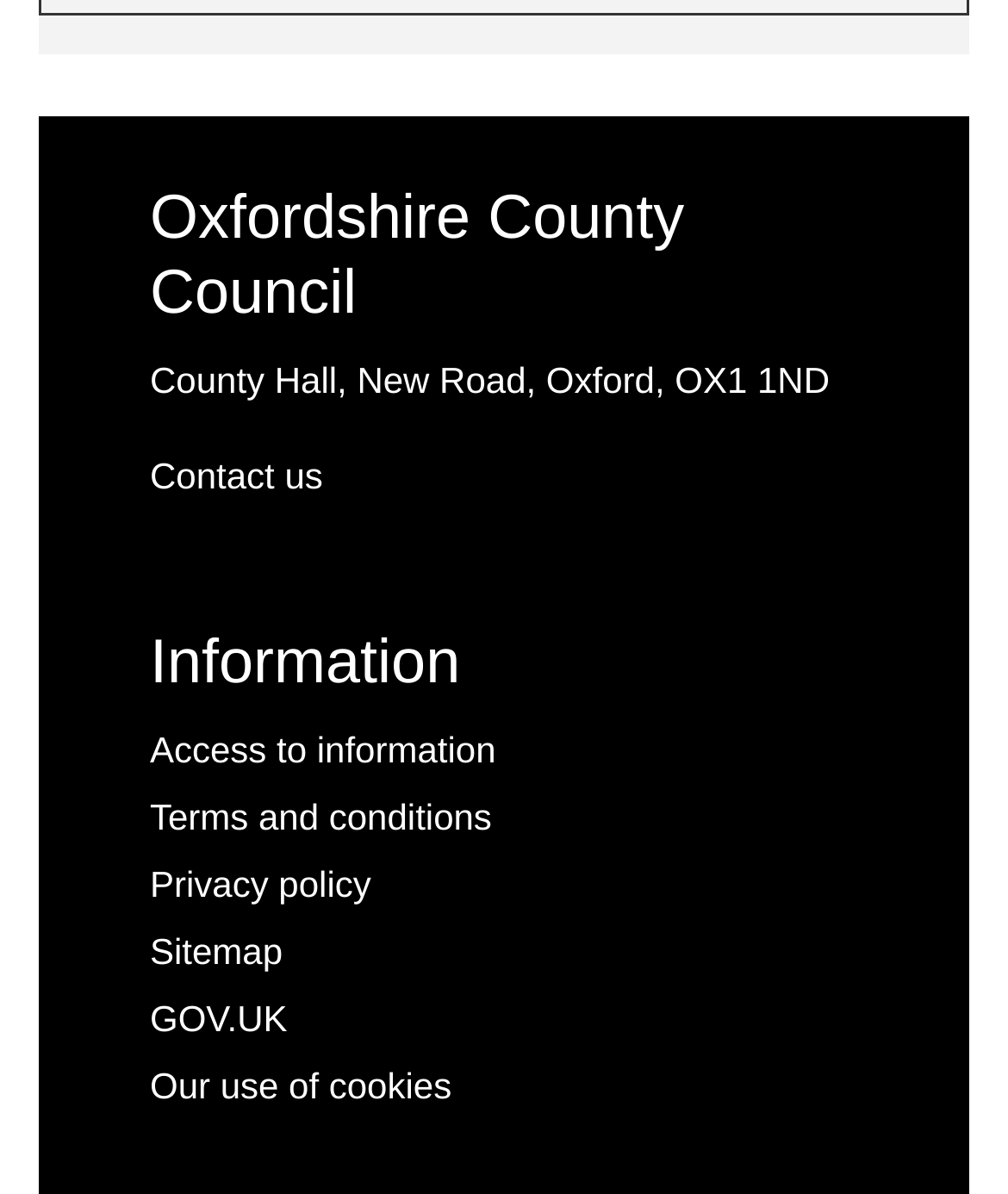Provide a short, one-word or phrase answer to the question below:
What is the contact information available on the webpage?

Contact us